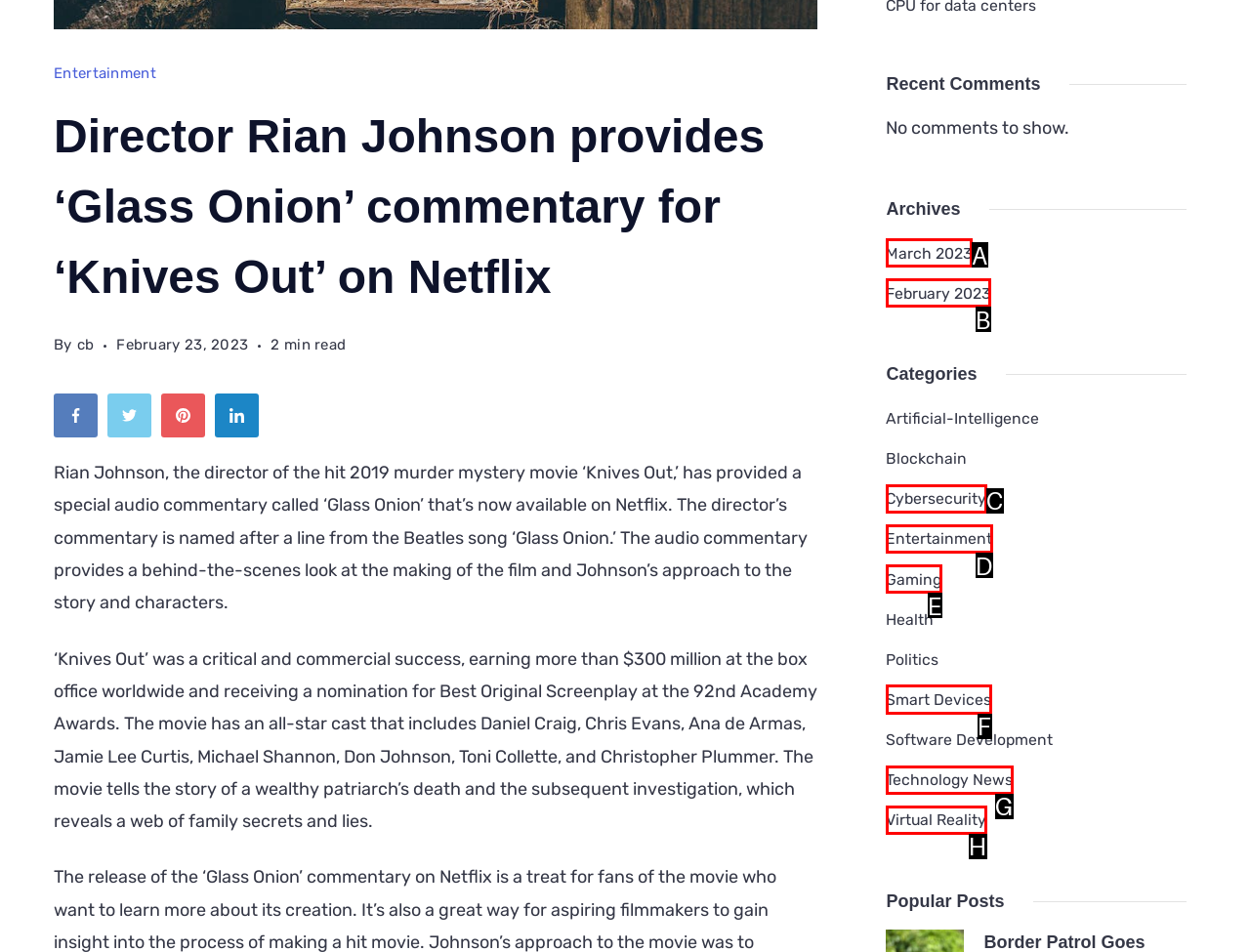Based on the description: Smart Devices, select the HTML element that fits best. Provide the letter of the matching option.

F